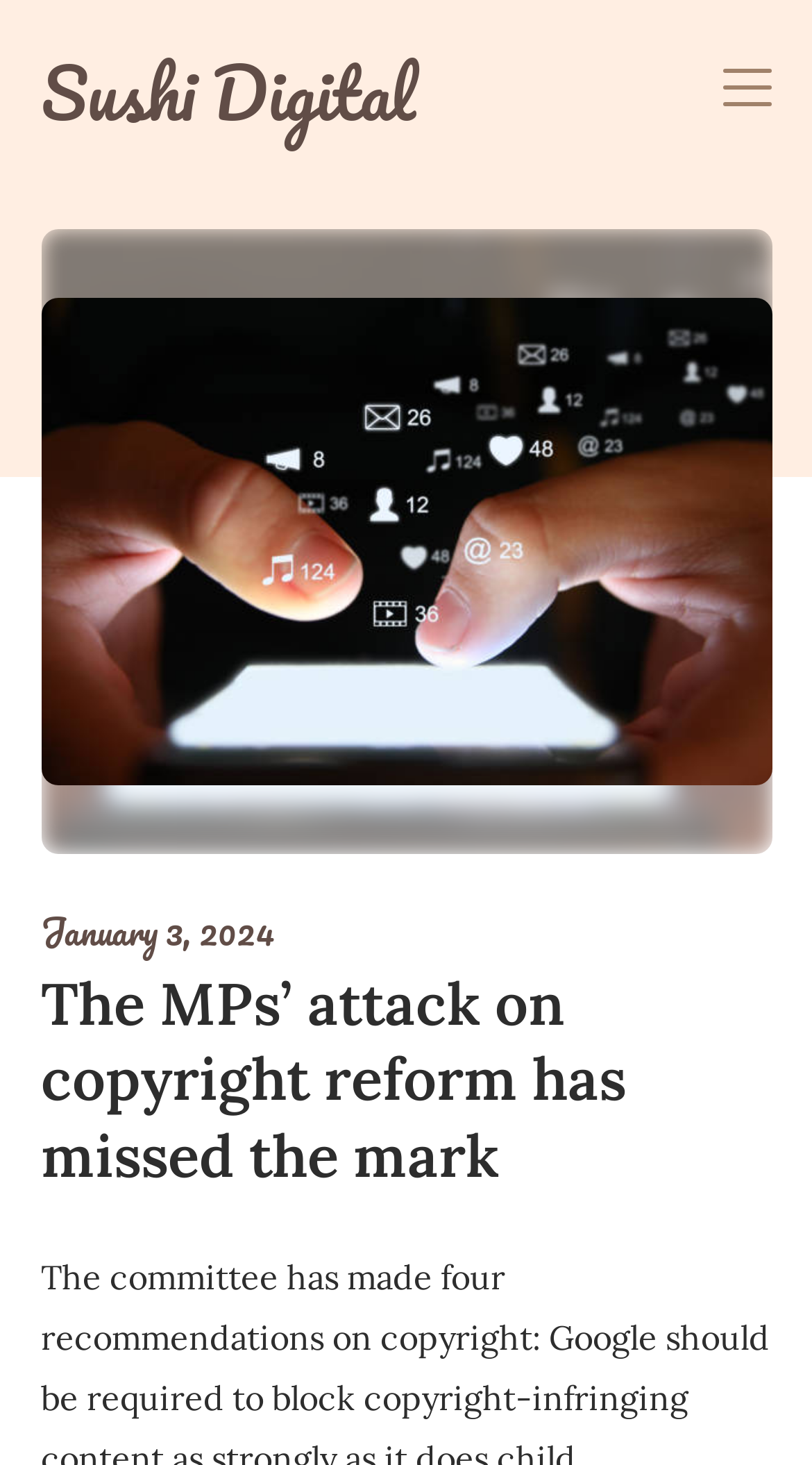What is the topic of the article? Look at the image and give a one-word or short phrase answer.

Copyright reform